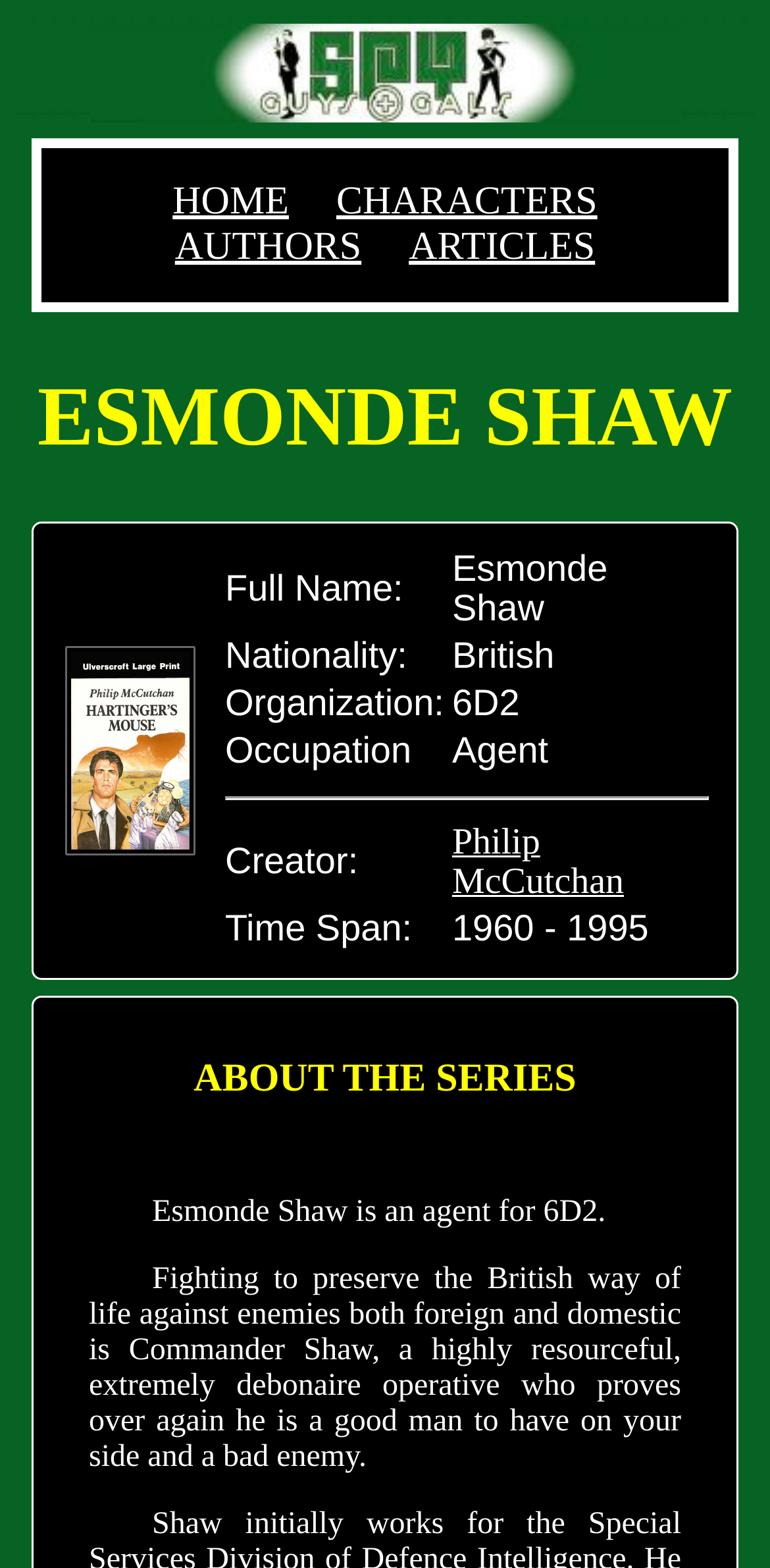What is the occupation of Esmonde Shaw?
Please provide an in-depth and detailed response to the question.

From the webpage, we can see a table with details about Esmonde Shaw. In the 'Occupation' row, the value is 'Agent', which indicates that Esmonde Shaw's occupation is an Agent.